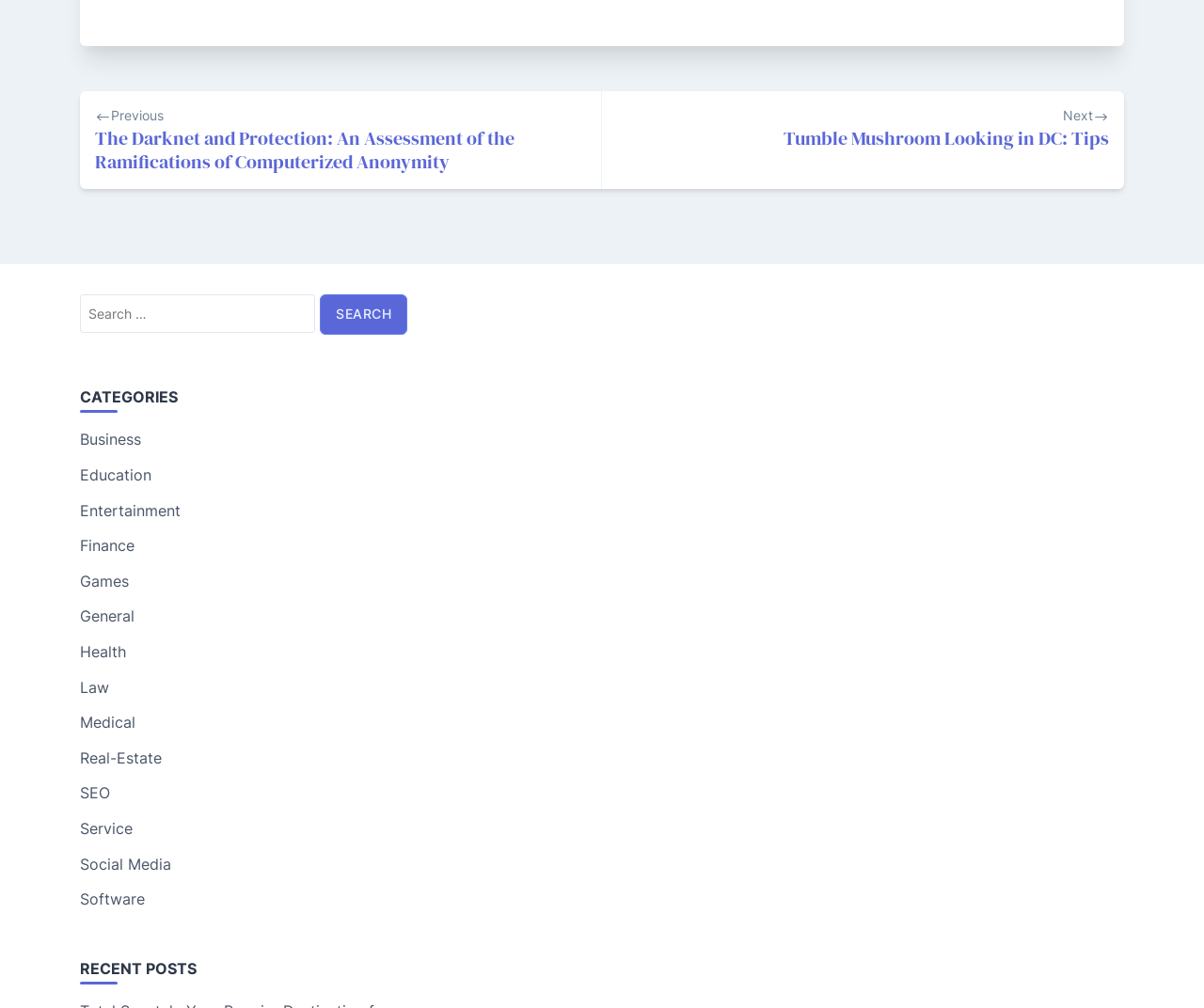Highlight the bounding box of the UI element that corresponds to this description: "Real-Estate".

[0.066, 0.742, 0.134, 0.761]